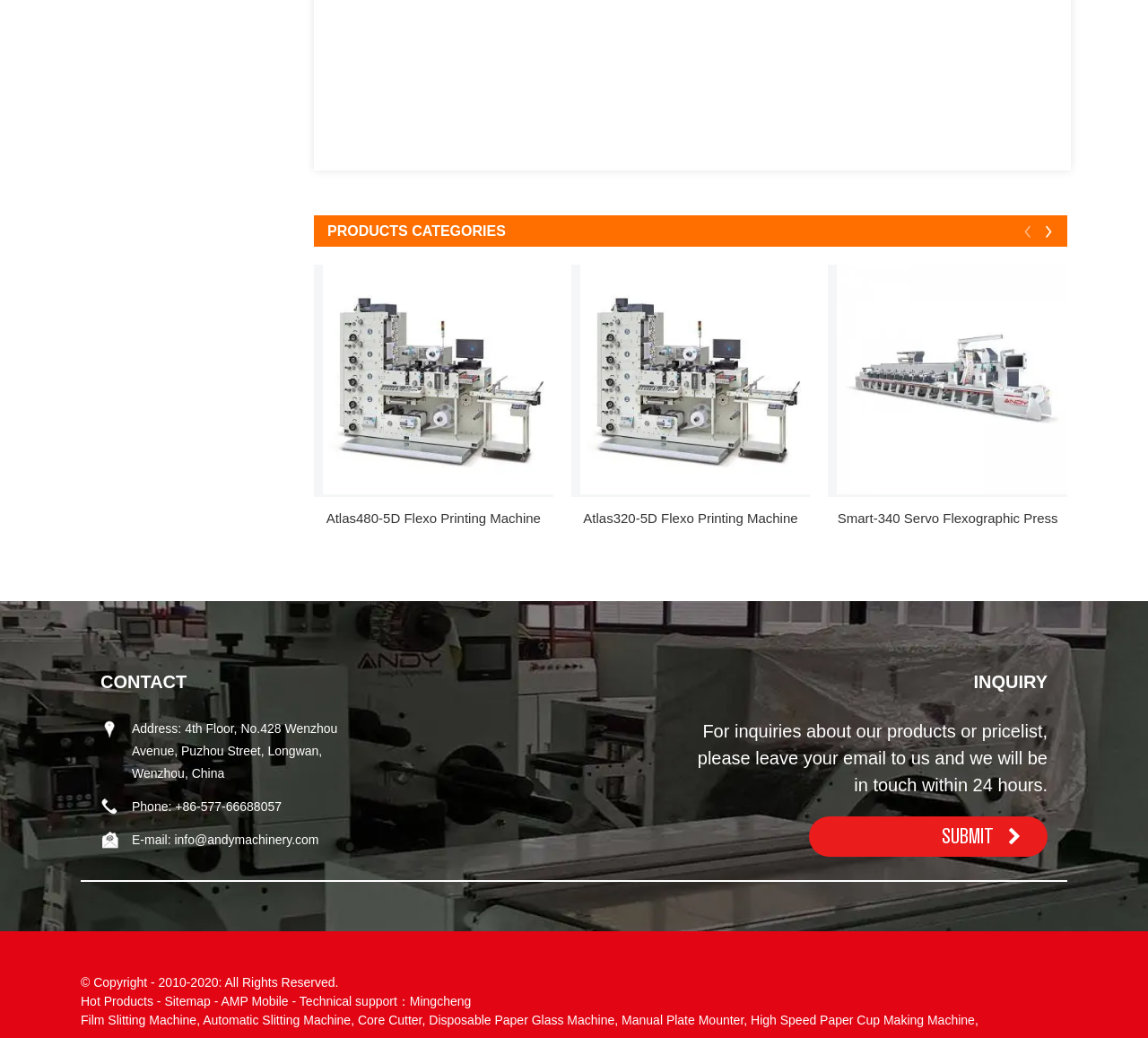Respond with a single word or phrase for the following question: 
What is the phone number of the company?

+86-577-66688057